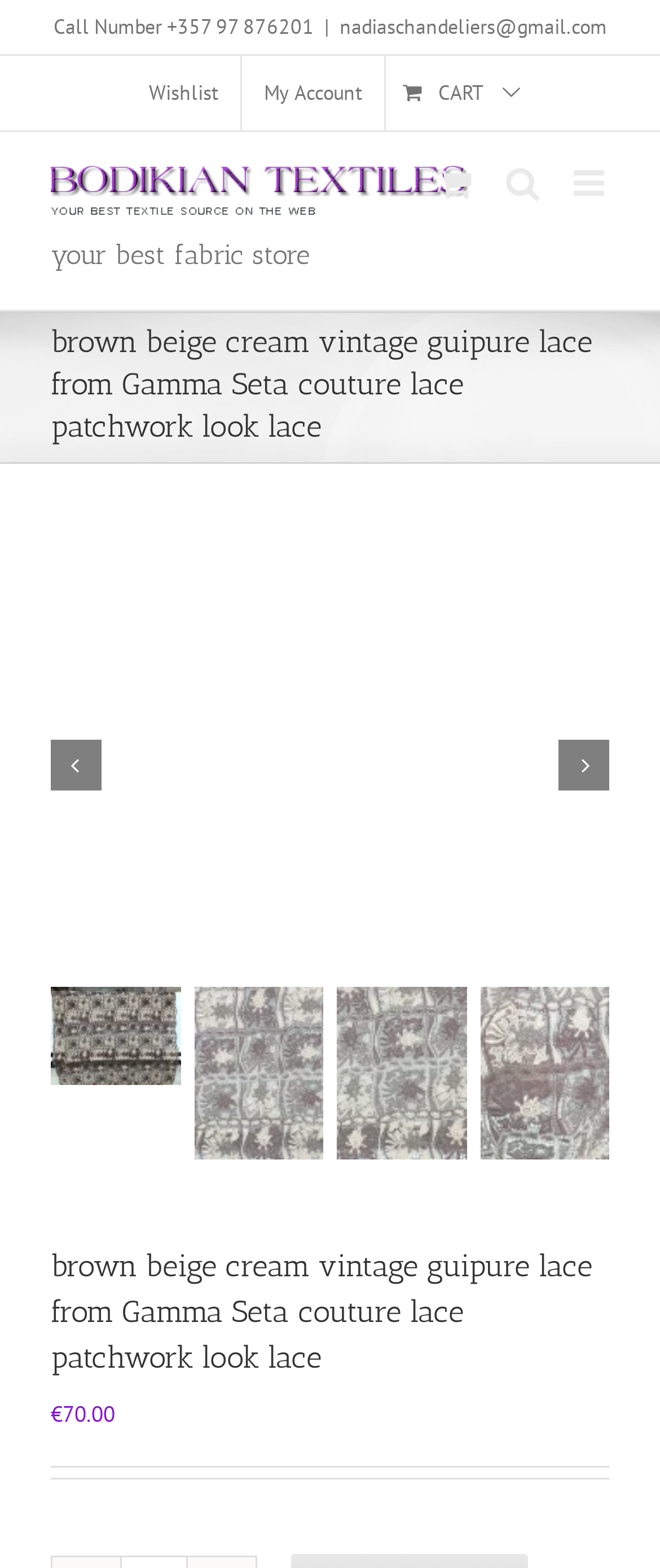Detail the various sections and features of the webpage.

This webpage appears to be an e-commerce product page for a high-end couture lace fabric. At the top left, there is a logo of Bodikian Textiles, accompanied by a heading that reads "your best fabric store". Below the logo, there is a navigation menu with links to "Wishlist", "My Account", and "View Cart". The "View Cart" link has a cart icon with the text "CART" inside.

On the top right, there are three links to toggle mobile menu, search, and cart. Below these links, there is a page title bar with a heading that displays the product name, "brown beige cream vintage guipure lace from Gamma Seta couture lace patchwork look lace". This heading is repeated as a link below, accompanied by an image of the product.

The product image is displayed prominently in the center of the page, with four smaller images of the same product below it. There are also two social media links, represented by icons, and a price tag of €70.00.

At the very top of the page, there is a contact information section with a call number and an email address.